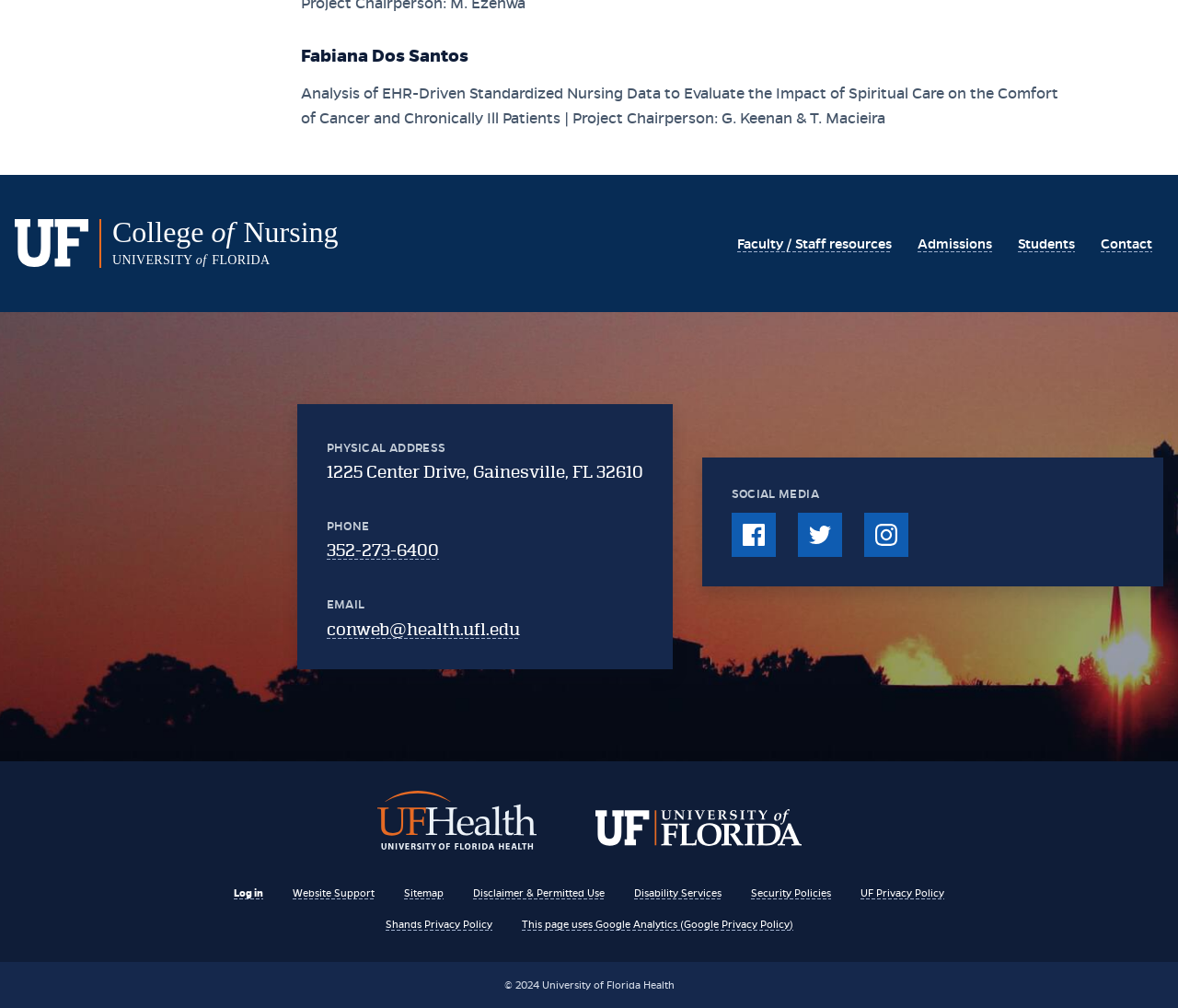What is the physical address of the College of Nursing?
From the screenshot, supply a one-word or short-phrase answer.

1225 Center Drive, Gainesville, FL 32610